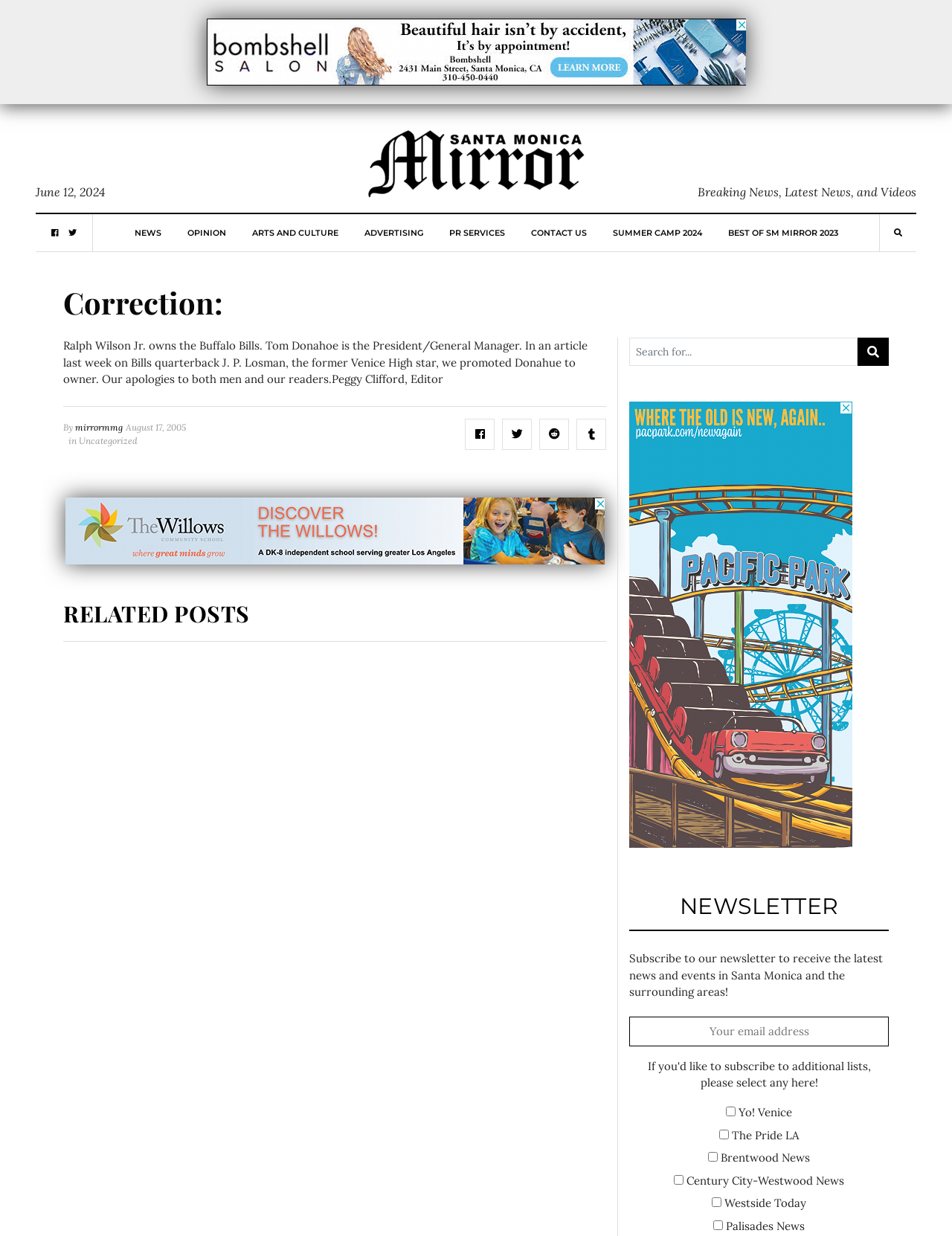Determine the bounding box coordinates for the region that must be clicked to execute the following instruction: "Click on NEWS".

[0.141, 0.173, 0.169, 0.203]